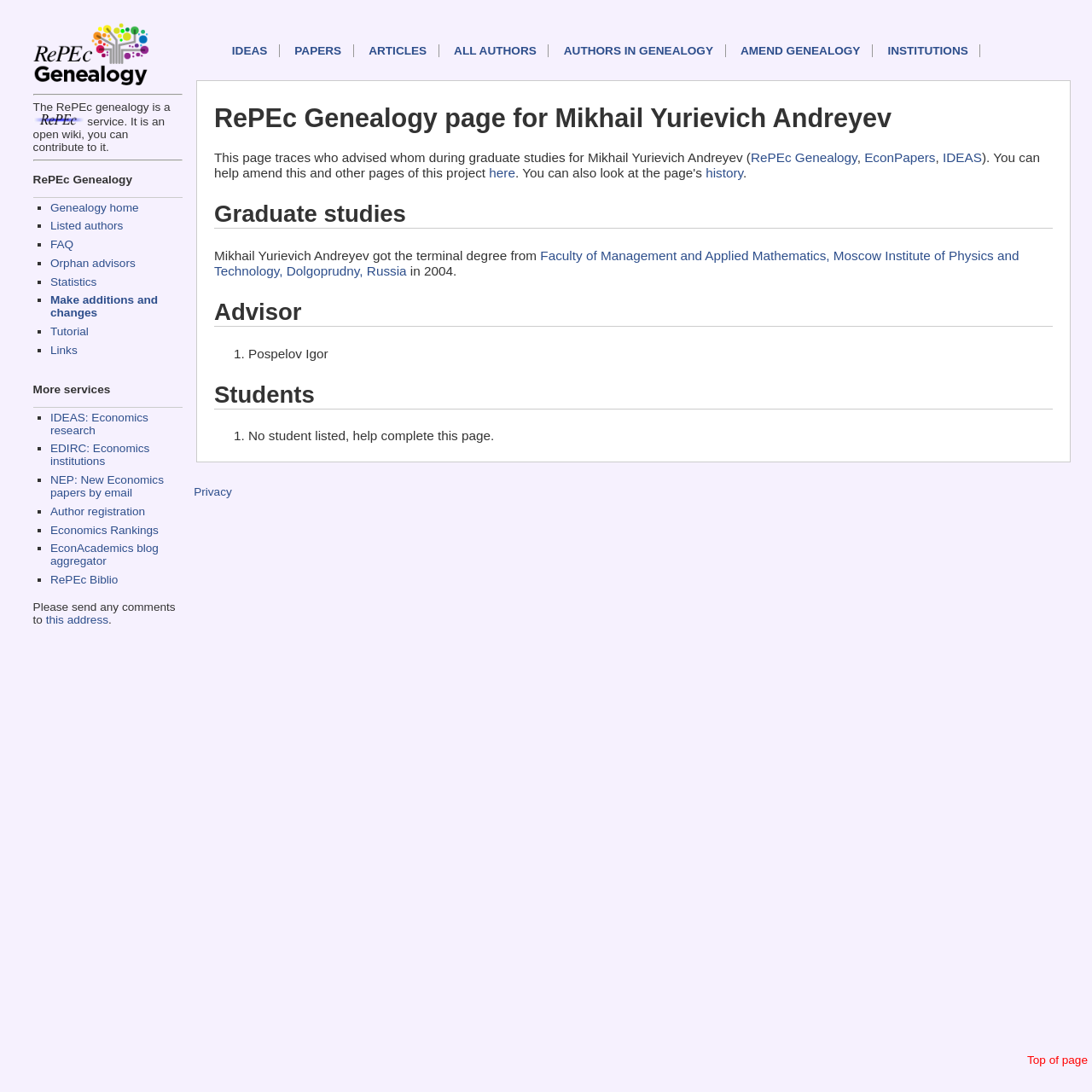Please identify the bounding box coordinates of the element that needs to be clicked to execute the following command: "Click Genealogy home". Provide the bounding box using four float numbers between 0 and 1, formatted as [left, top, right, bottom].

[0.03, 0.071, 0.143, 0.083]